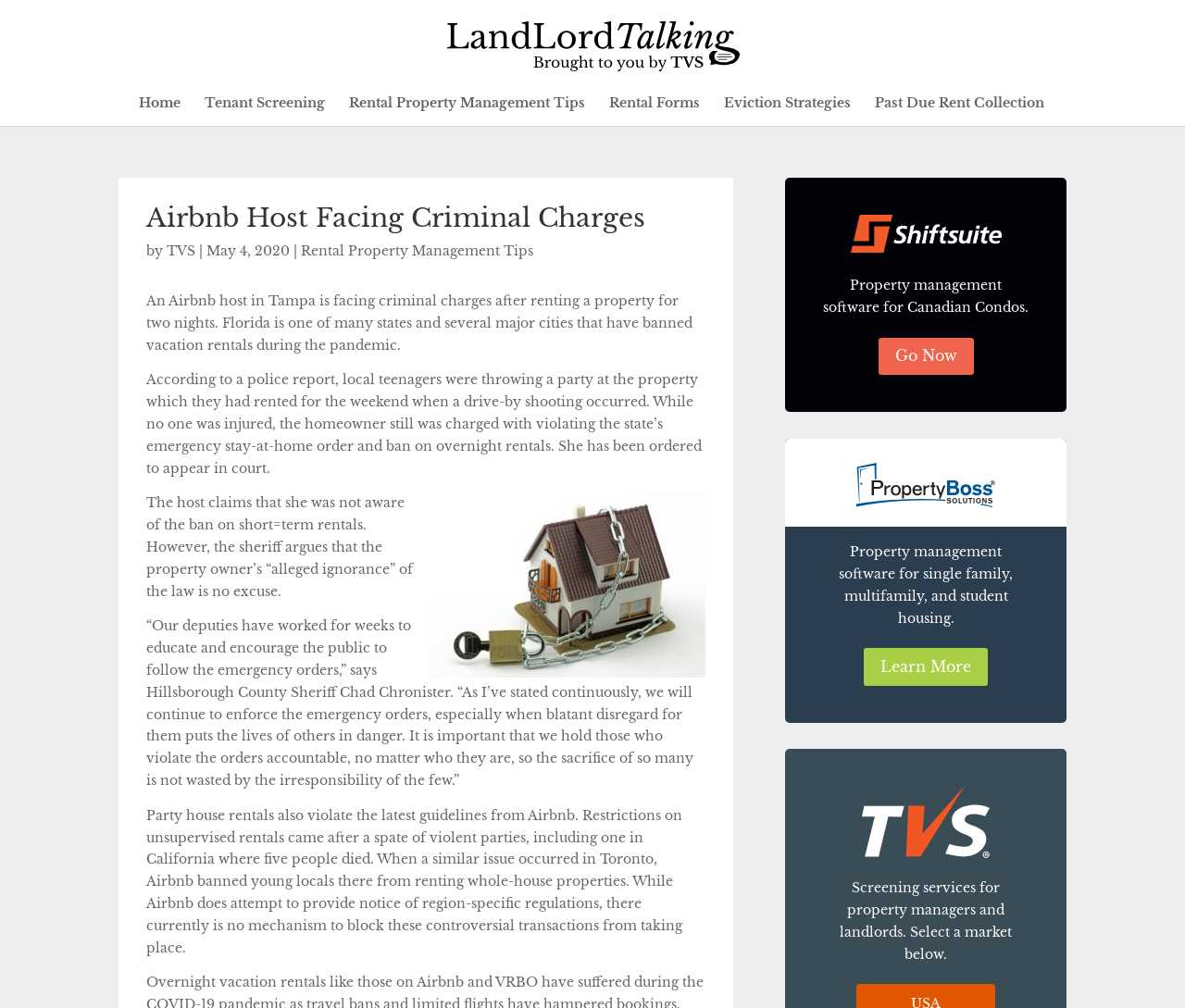Please determine the bounding box coordinates of the section I need to click to accomplish this instruction: "Visit the 'Rental Property Management Tips' page".

[0.295, 0.096, 0.494, 0.125]